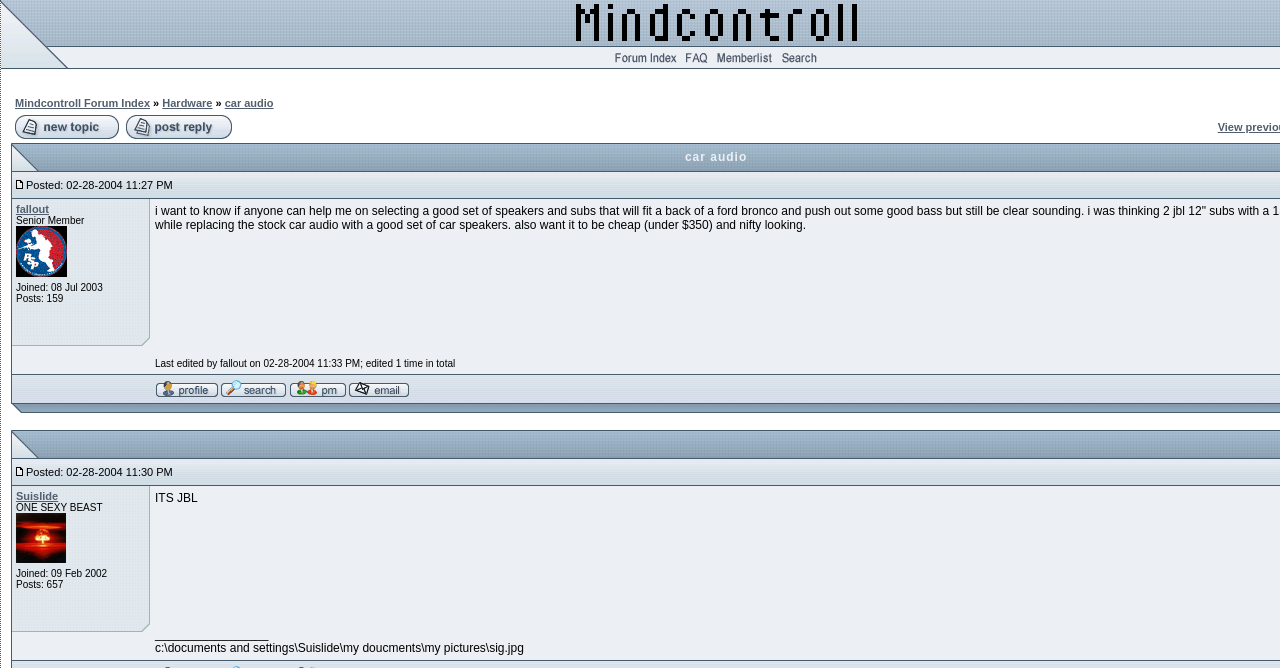Who posted the first message in this topic?
By examining the image, provide a one-word or phrase answer.

fallout